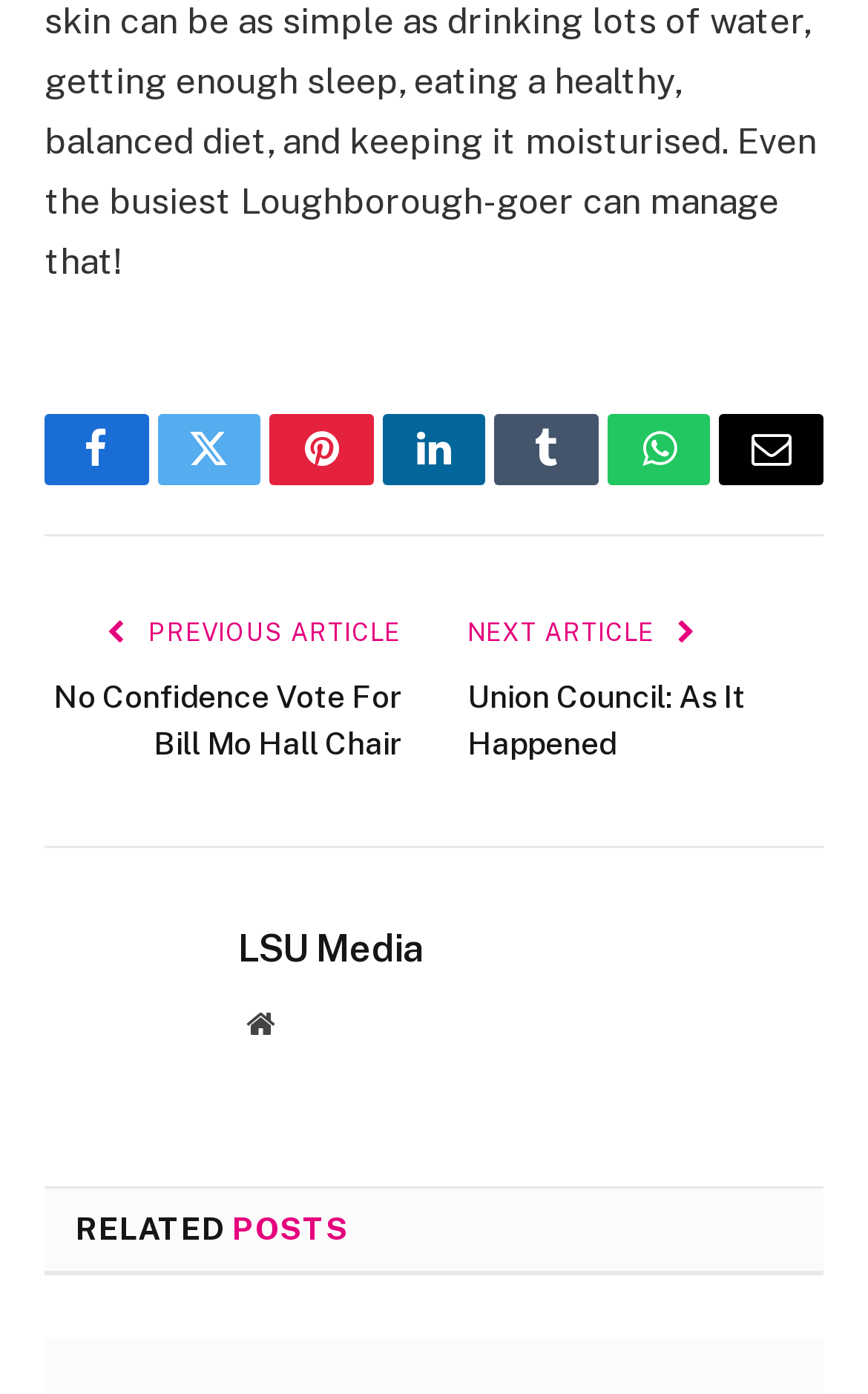Identify the bounding box coordinates of the clickable region to carry out the given instruction: "Share on Facebook".

[0.051, 0.297, 0.171, 0.349]